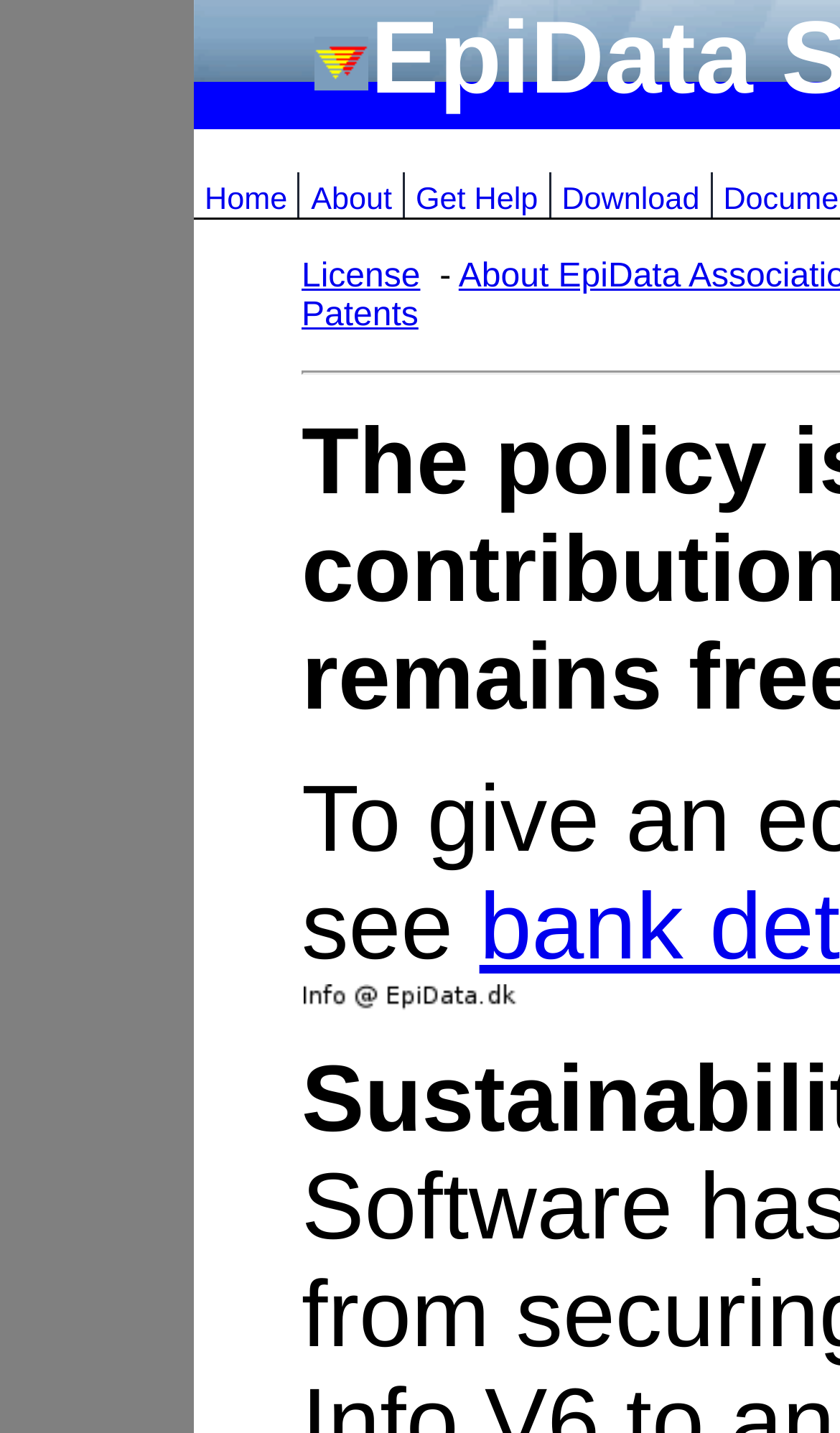Please determine the bounding box coordinates for the element with the description: "Next Article".

None